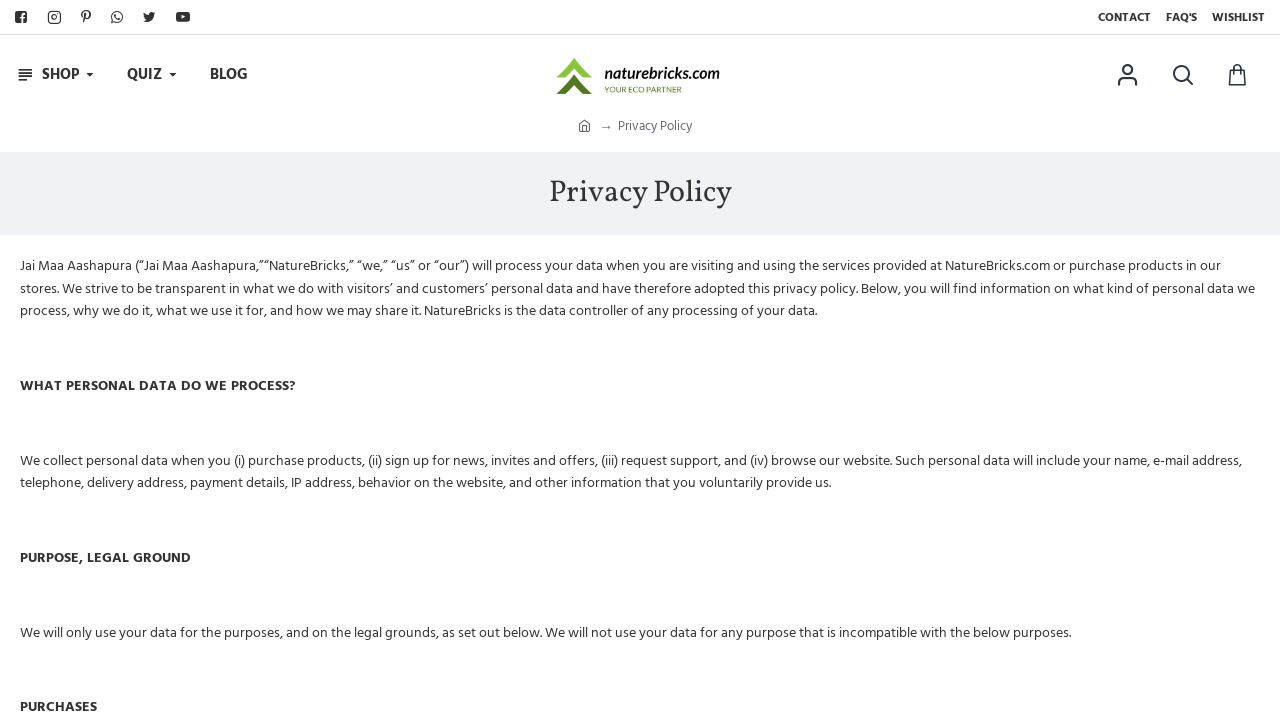Find the bounding box of the UI element described as: "alt="Nature Bricks" title="Nature Bricks"". The bounding box coordinates should be given as four float values between 0 and 1, i.e., [left, top, right, bottom].

[0.335, 0.048, 0.665, 0.158]